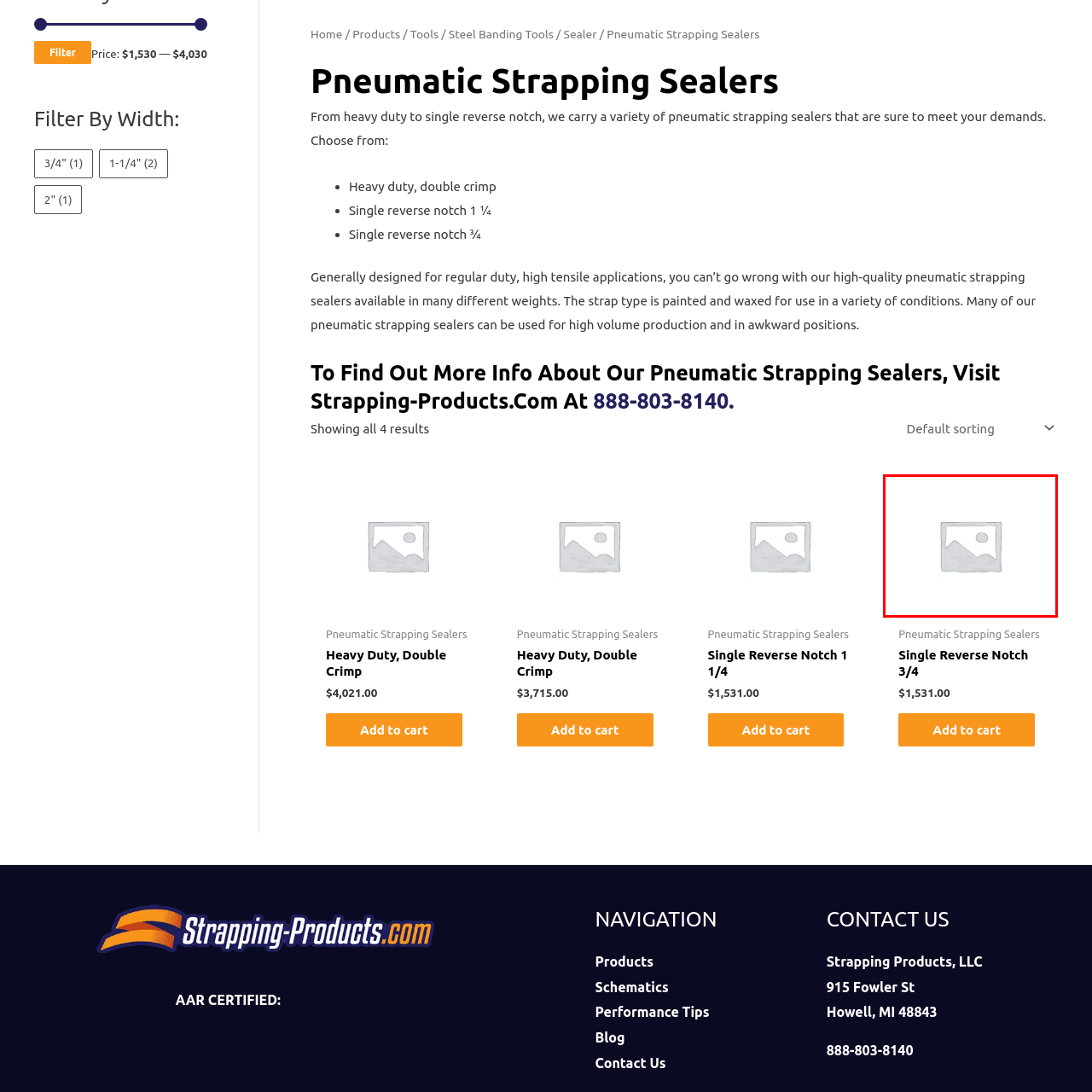What features are included in the stylized landscape scene?
Analyze the image segment within the red bounding box and respond to the question using a single word or brief phrase.

Mountains and a sun